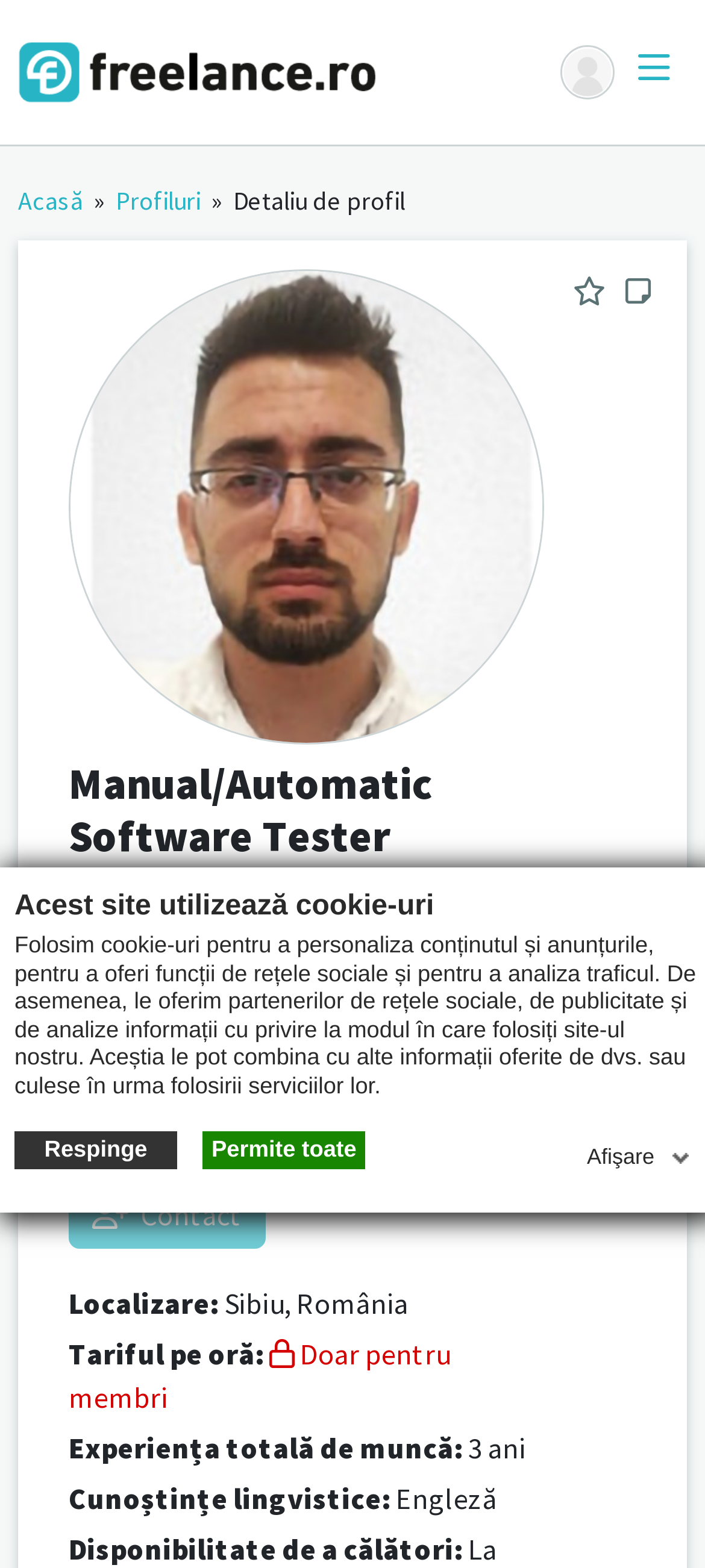Where is the person located?
Refer to the image and give a detailed response to the question.

The webpage contains a section labeled 'Localizare:' which translates to 'Location:' in English, and the corresponding text is 'Sibiu, România', indicating that the person is located in Sibiu, Romania.